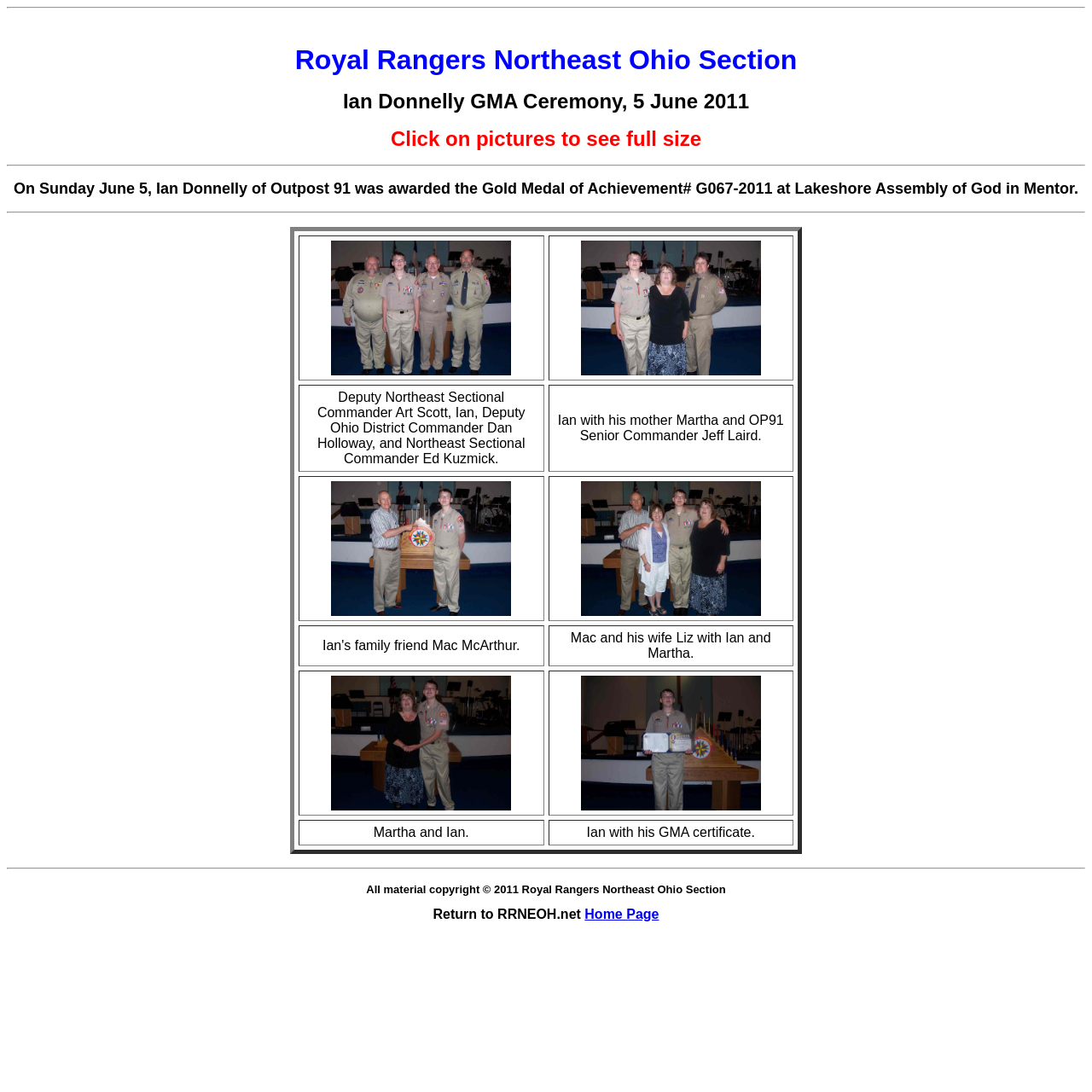Based on the visual content of the image, answer the question thoroughly: What is the copyright year of the material?

The text 'All material copyright © 2011 Royal Rangers Northeast Ohio Section' indicates that the material is copyrighted in the year 2011.